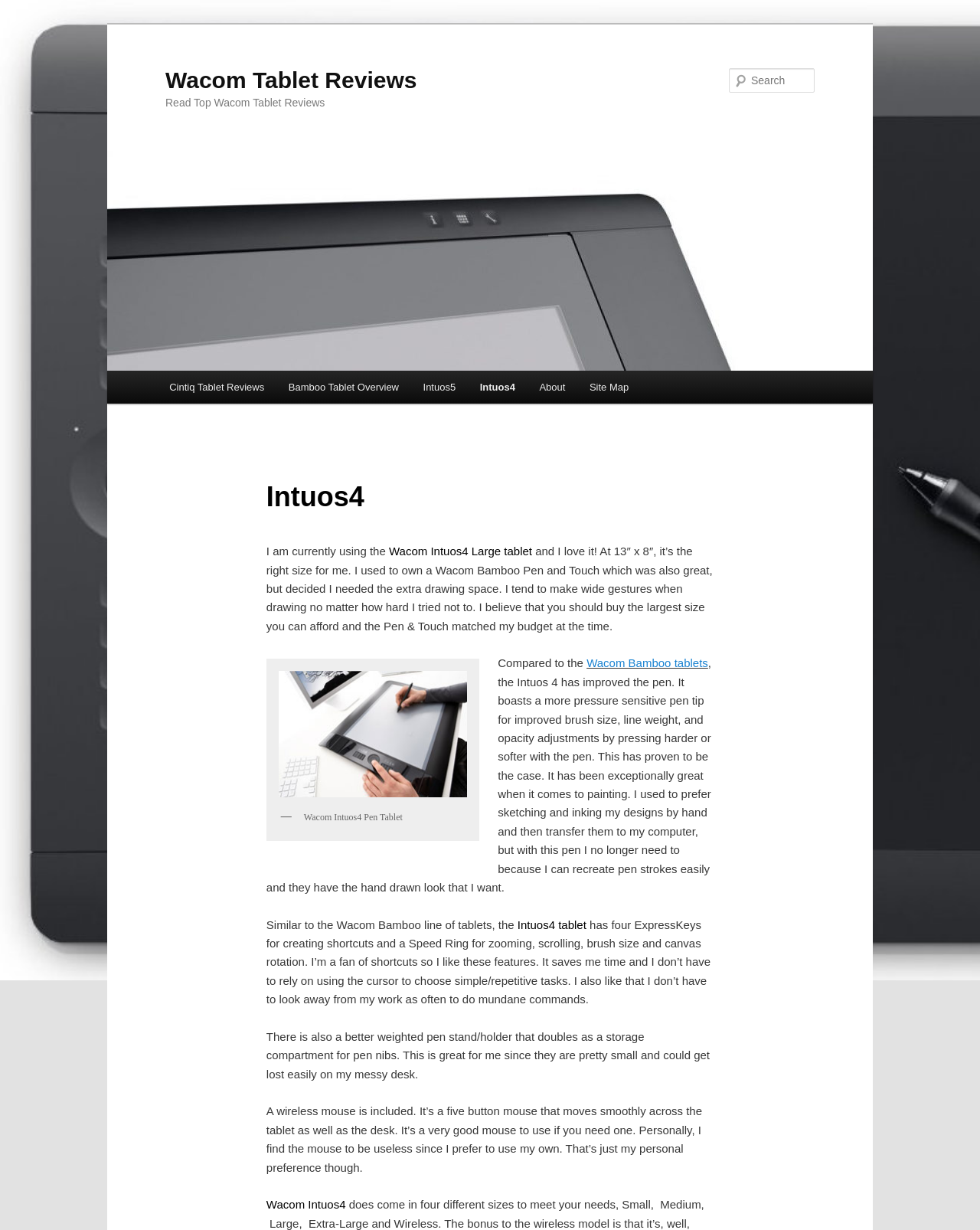Identify the bounding box coordinates of the section that should be clicked to achieve the task described: "Go to Cintiq Tablet Reviews".

[0.16, 0.301, 0.282, 0.328]